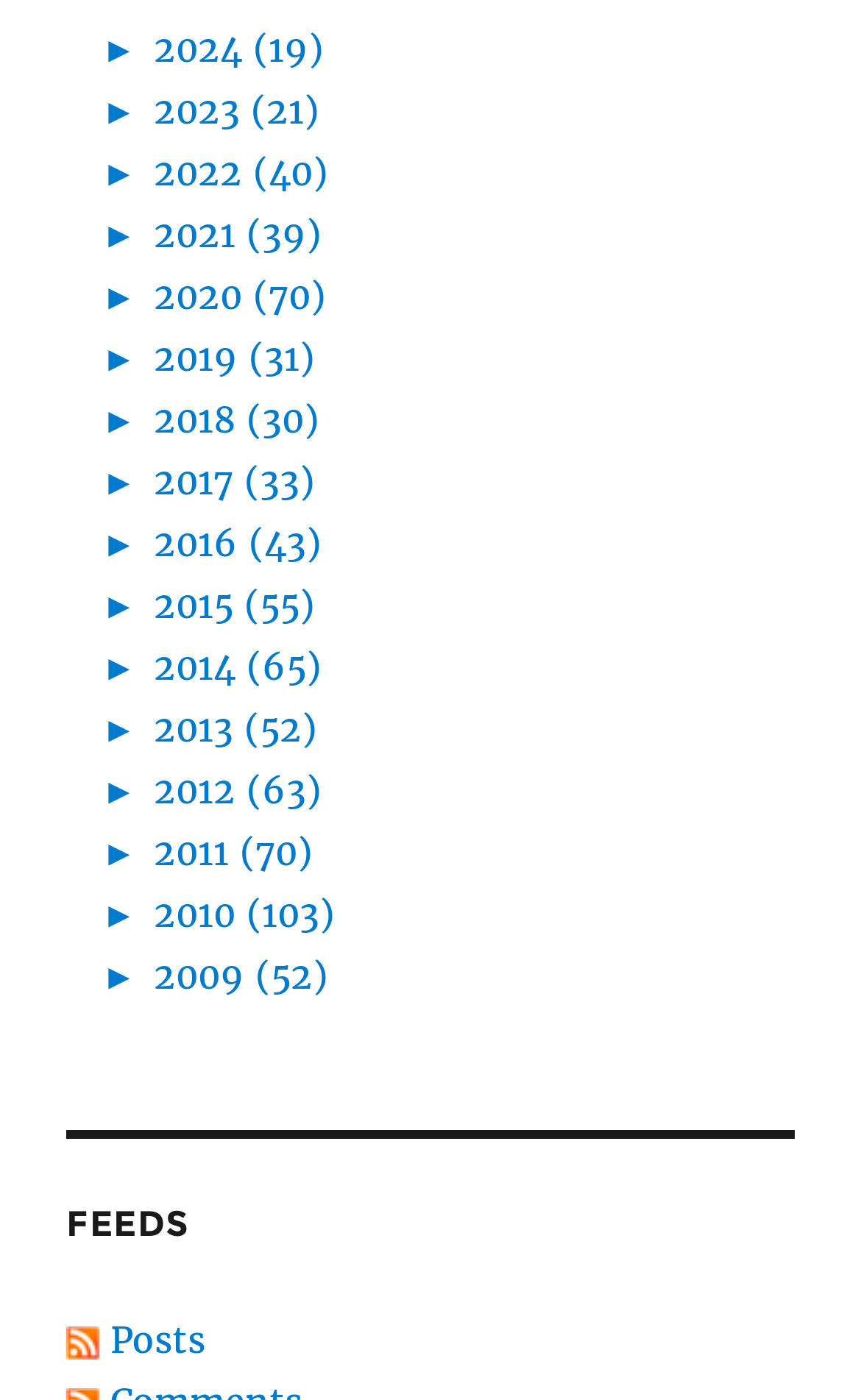Find and provide the bounding box coordinates for the UI element described with: "alt="GNU MediaGoblin"".

None